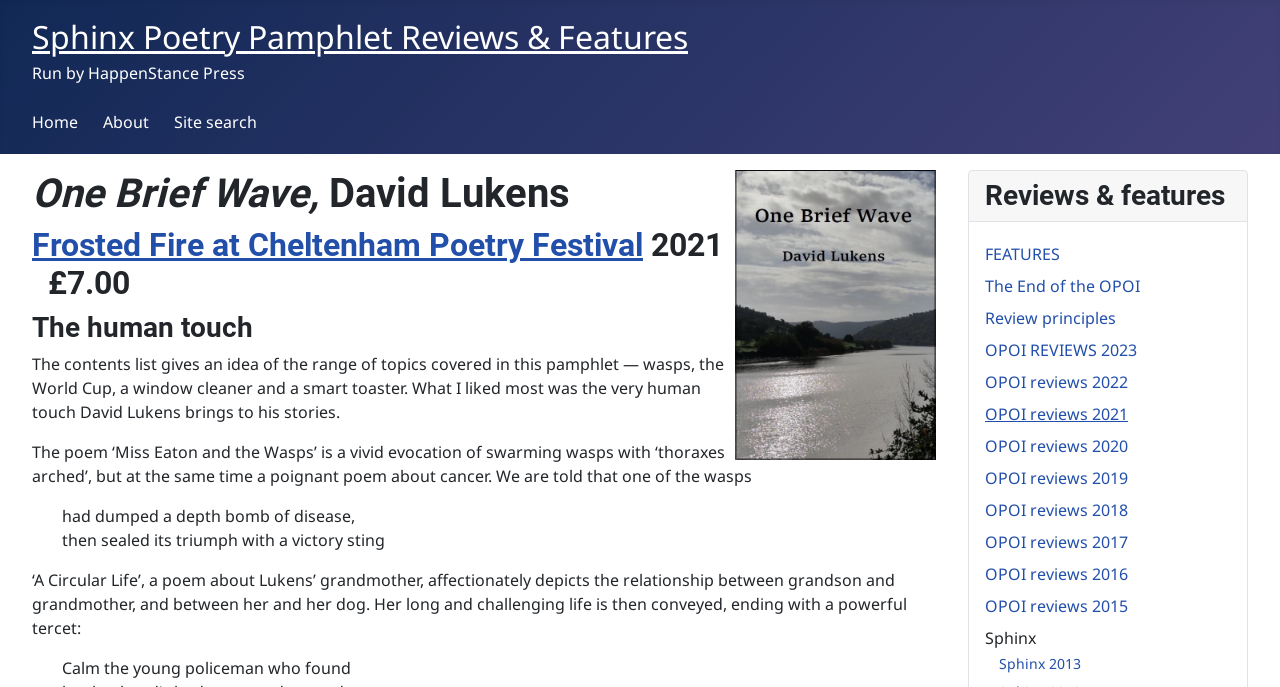Please find the bounding box coordinates of the element's region to be clicked to carry out this instruction: "Contact Wayne through email".

None